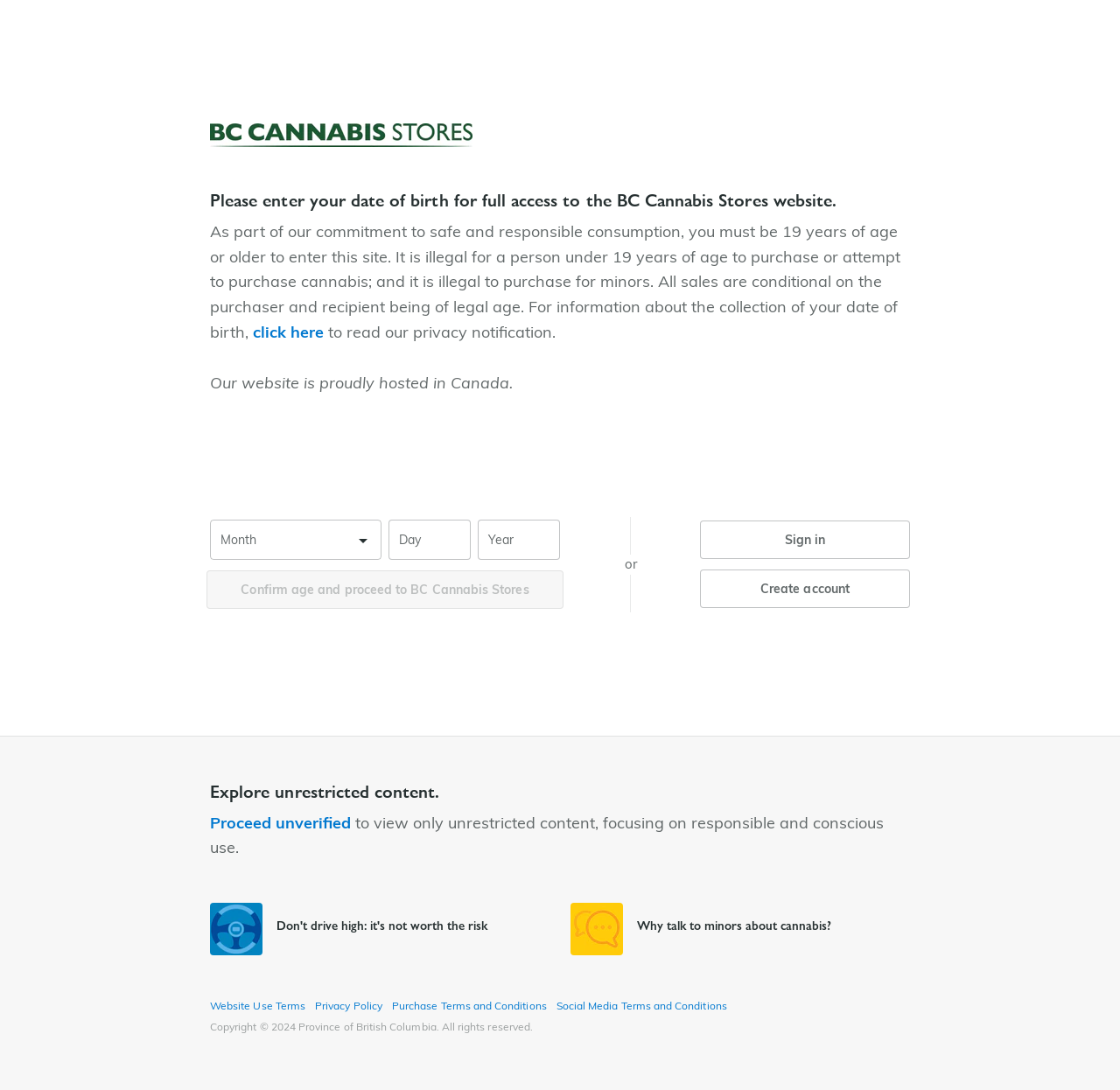Please find the bounding box coordinates of the element's region to be clicked to carry out this instruction: "Proceed unverified".

[0.188, 0.745, 0.317, 0.764]